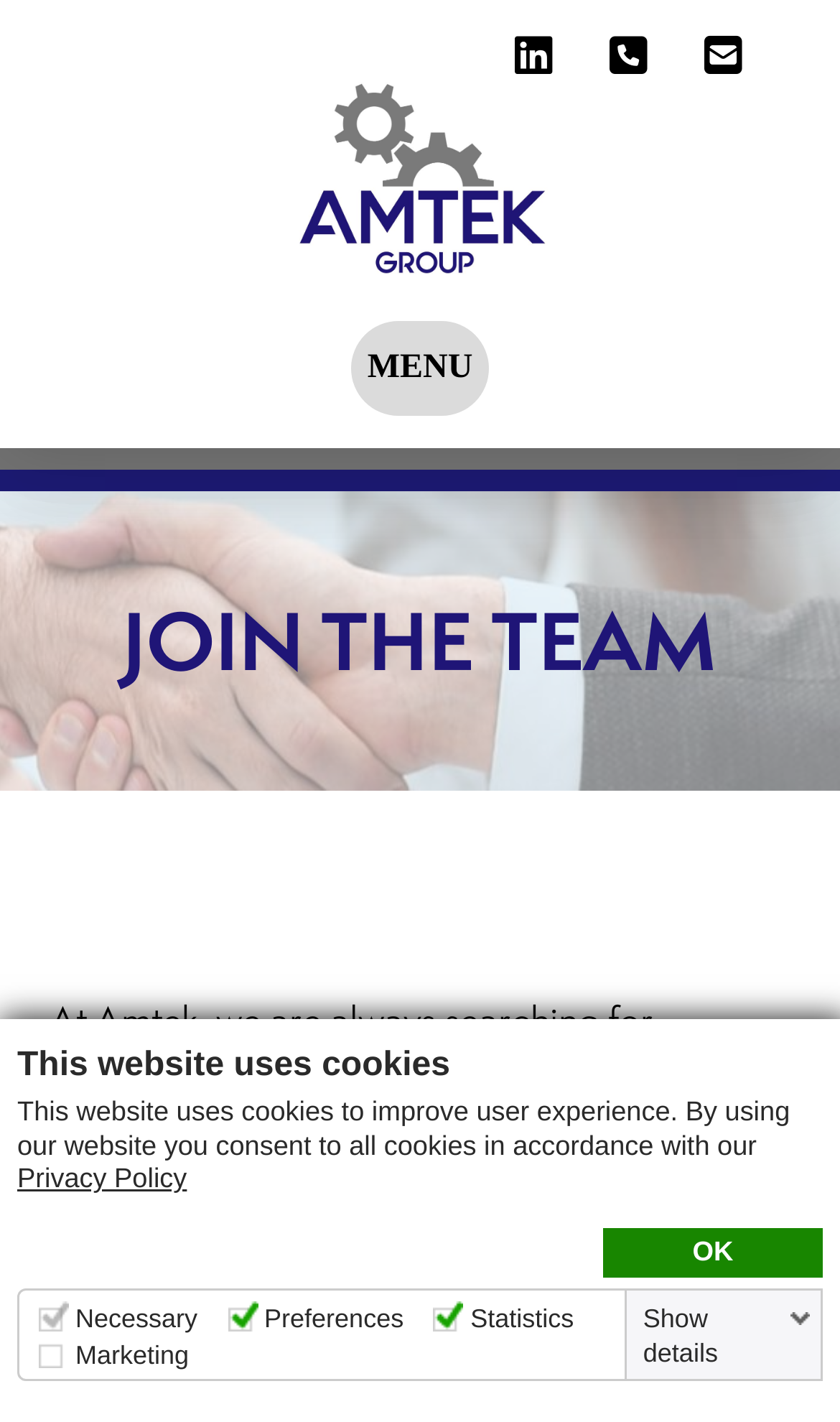What is the email address for job applications?
Refer to the image and give a detailed answer to the question.

I found the email address in the text 'get noticed by sending your resume and a cover letter to recruitment@amtek-group.co.uk', which is likely the contact email for job applications.